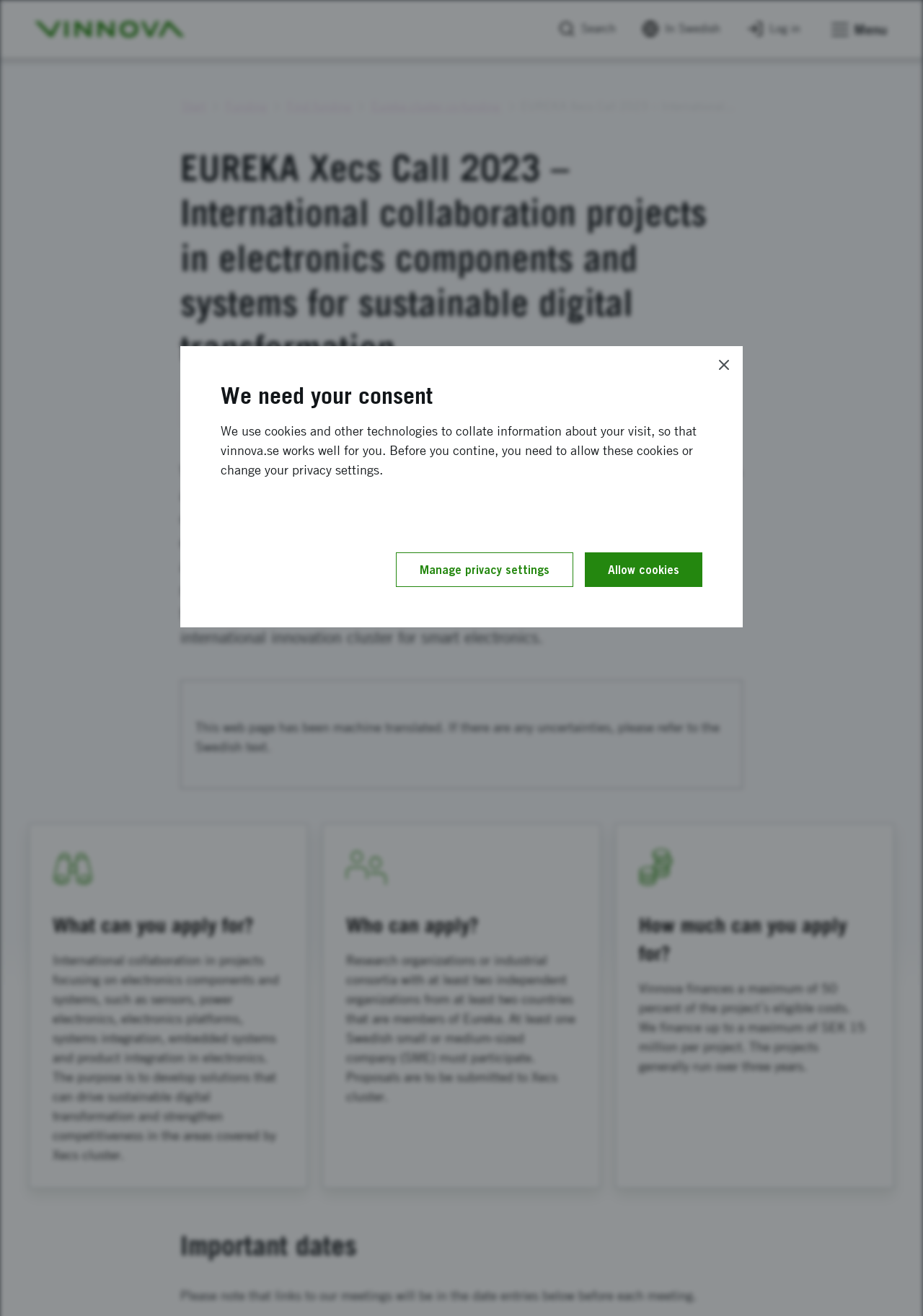Refer to the image and provide an in-depth answer to the question: 
What is the deadline for the EUREKA Xecs Call 2023?

The deadline for the EUREKA Xecs Call 2023 is 23 February 2023 at 2PM, as indicated by the 'Closed on' timestamp on the webpage.